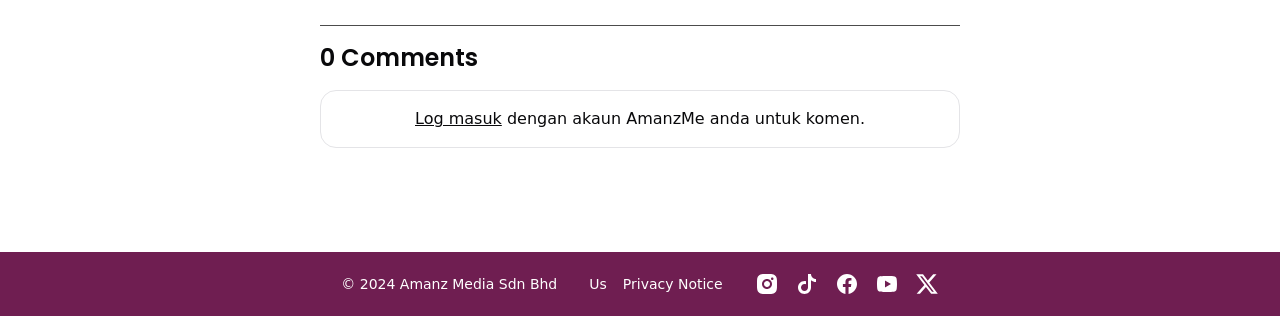How many elements are there in the root element?
Provide an in-depth and detailed answer to the question.

The root element contains two main sections: the first section contains the 'Comments' text, 'Log masuk' button, and a descriptive text, while the second section contains the copyright information and several links. Therefore, there are two main elements in the root element.